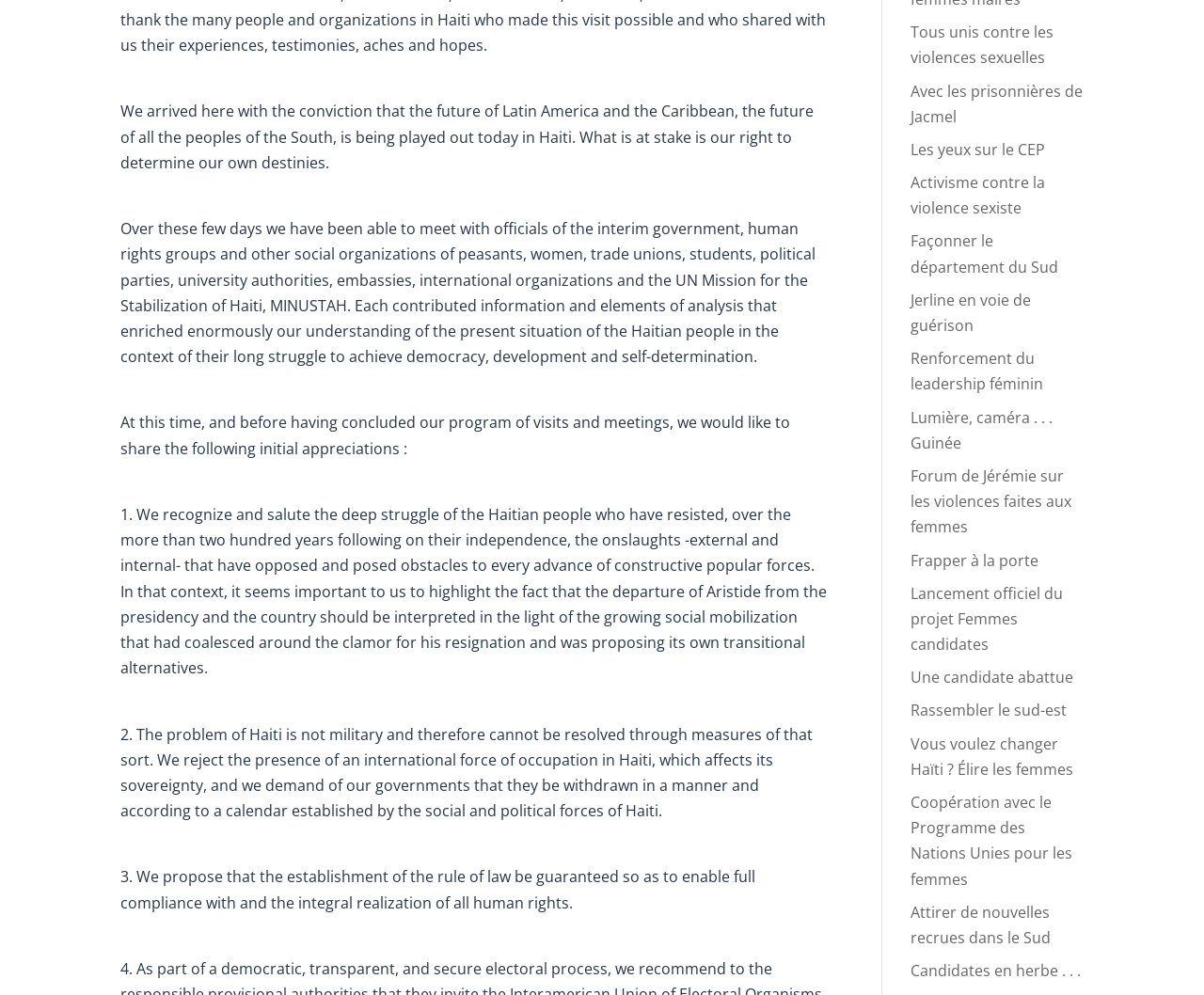Show the bounding box coordinates for the HTML element as described: "Activisme contre la violence sexiste".

[0.756, 0.173, 0.868, 0.22]